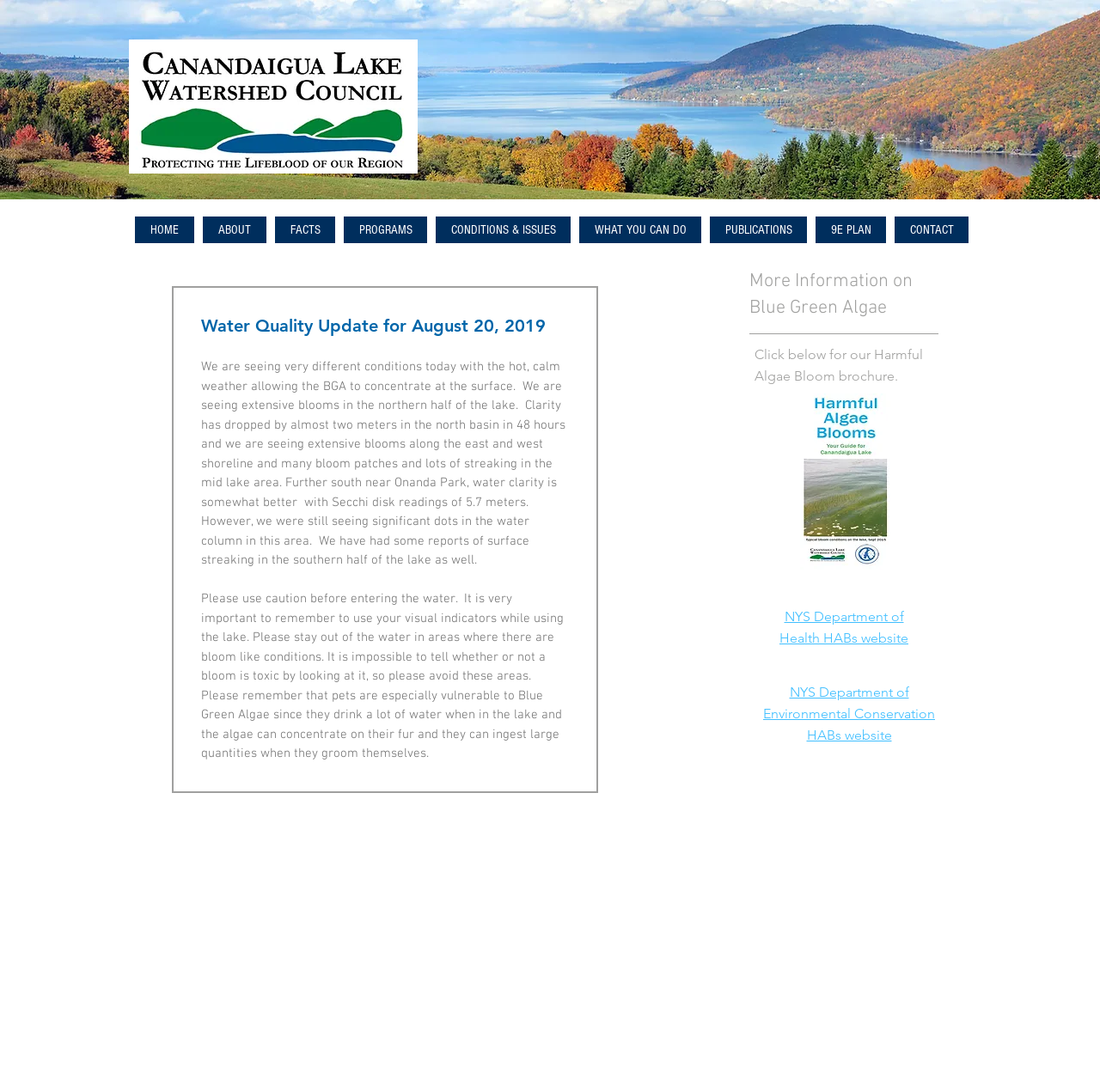Provide a one-word or short-phrase answer to the question:
What is the current lake condition?

Hot and calm